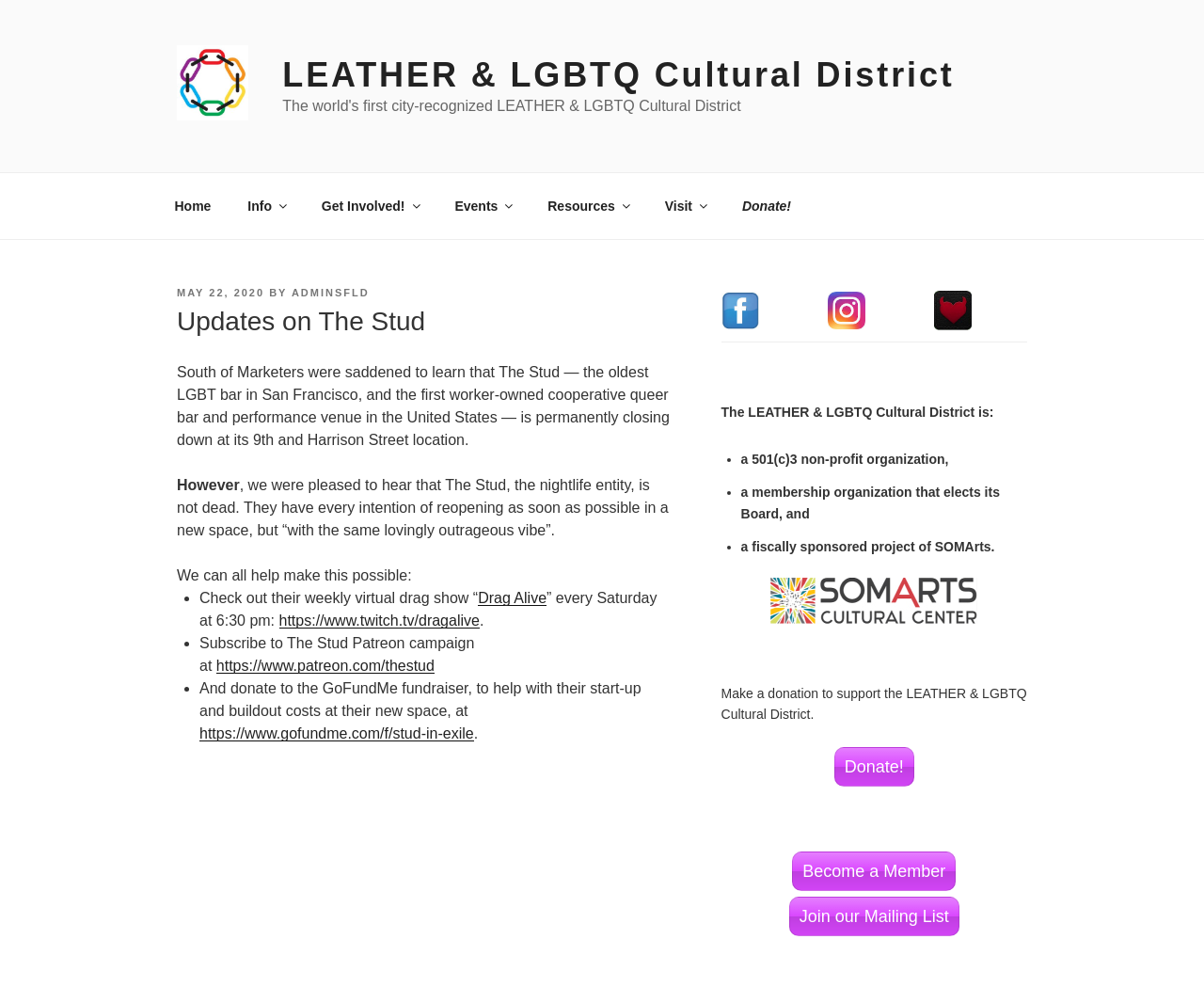How can I support The Stud?
Based on the screenshot, respond with a single word or phrase.

Check out their weekly virtual drag show, subscribe to their Patreon campaign, and donate to their GoFundMe fundraiser